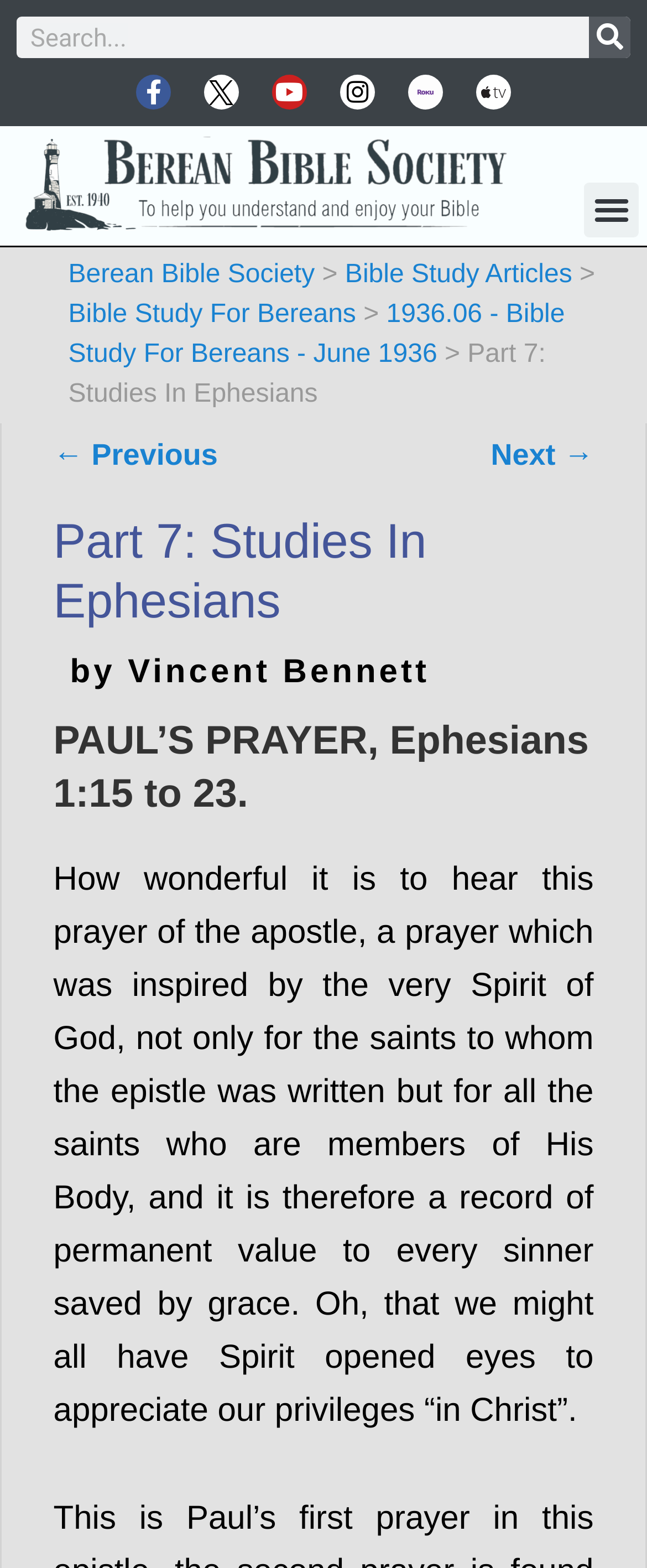Carefully examine the image and provide an in-depth answer to the question: How many social media links are there?

I counted the number of social media links by looking at the icons and links in the top-right corner of the page. I saw links for Facebook, Twitter, YouTube, Instagram, and one more, which makes a total of 5.